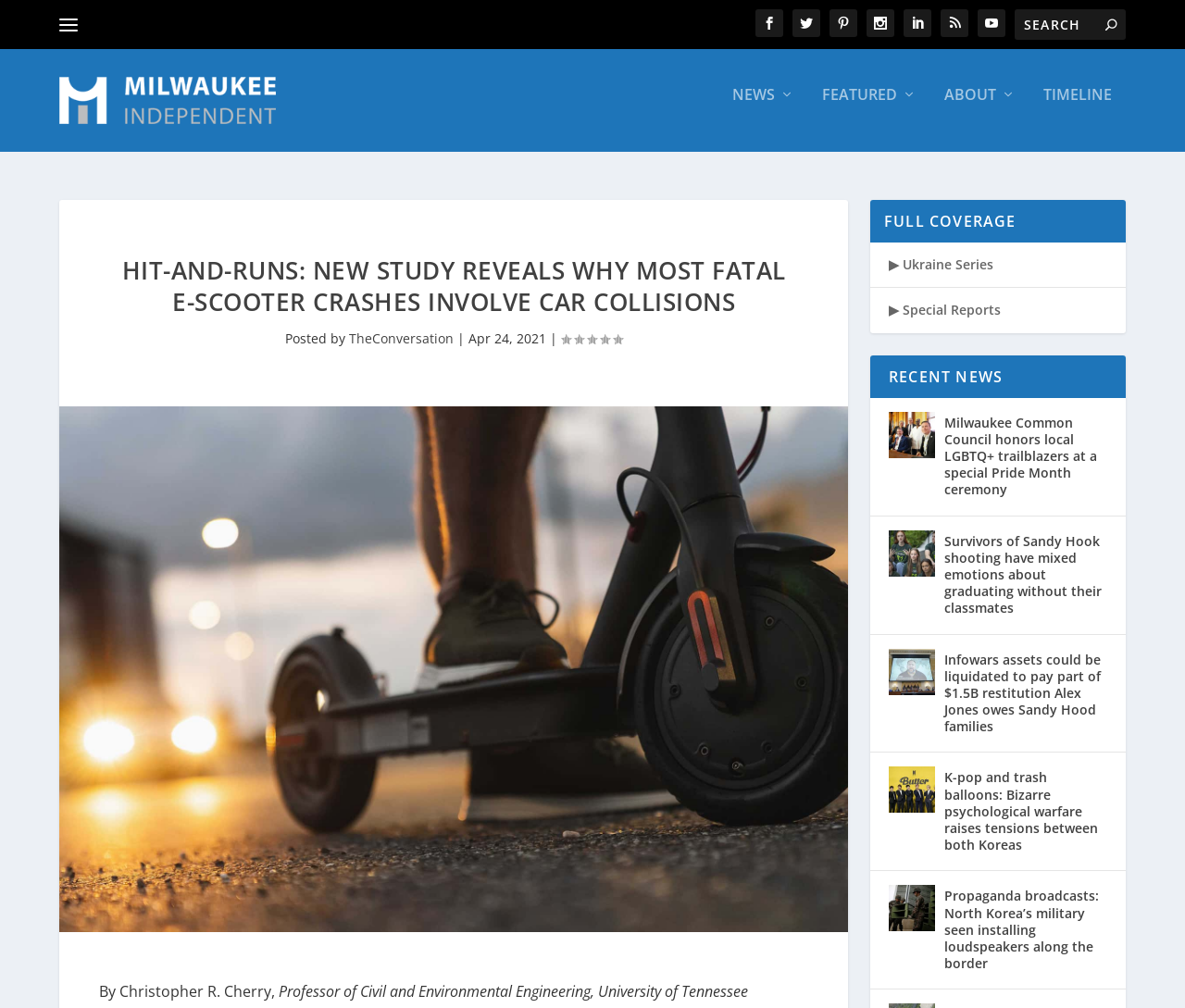Could you determine the bounding box coordinates of the clickable element to complete the instruction: "Check the FEATURED section"? Provide the coordinates as four float numbers between 0 and 1, i.e., [left, top, right, bottom].

[0.694, 0.098, 0.773, 0.163]